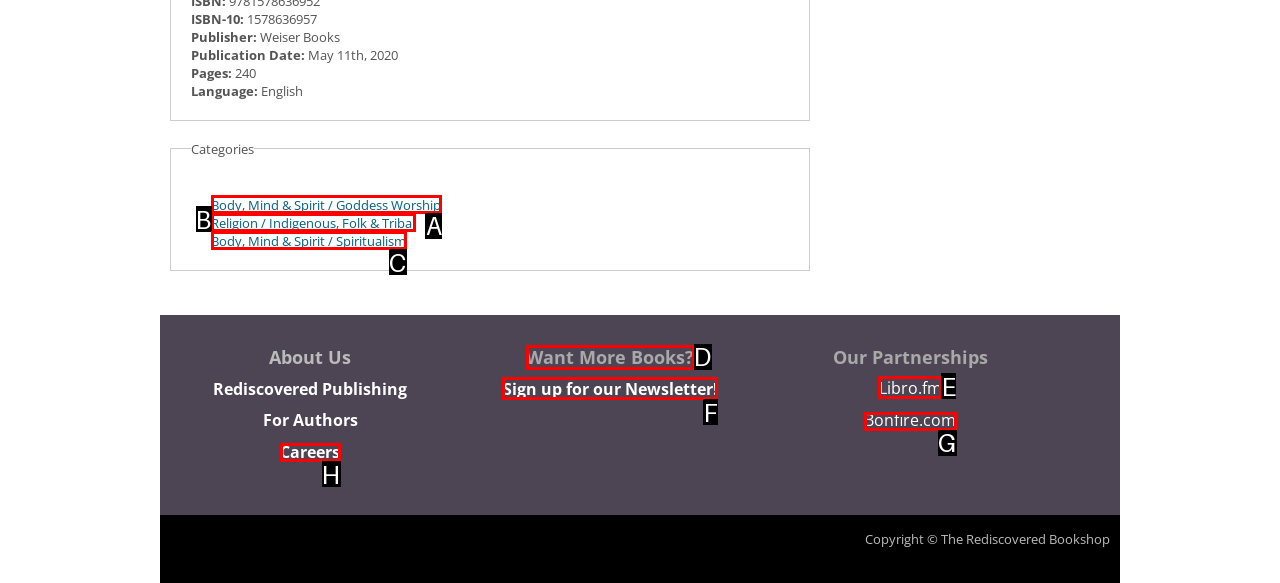Identify the letter of the UI element I need to click to carry out the following instruction: View categories

A